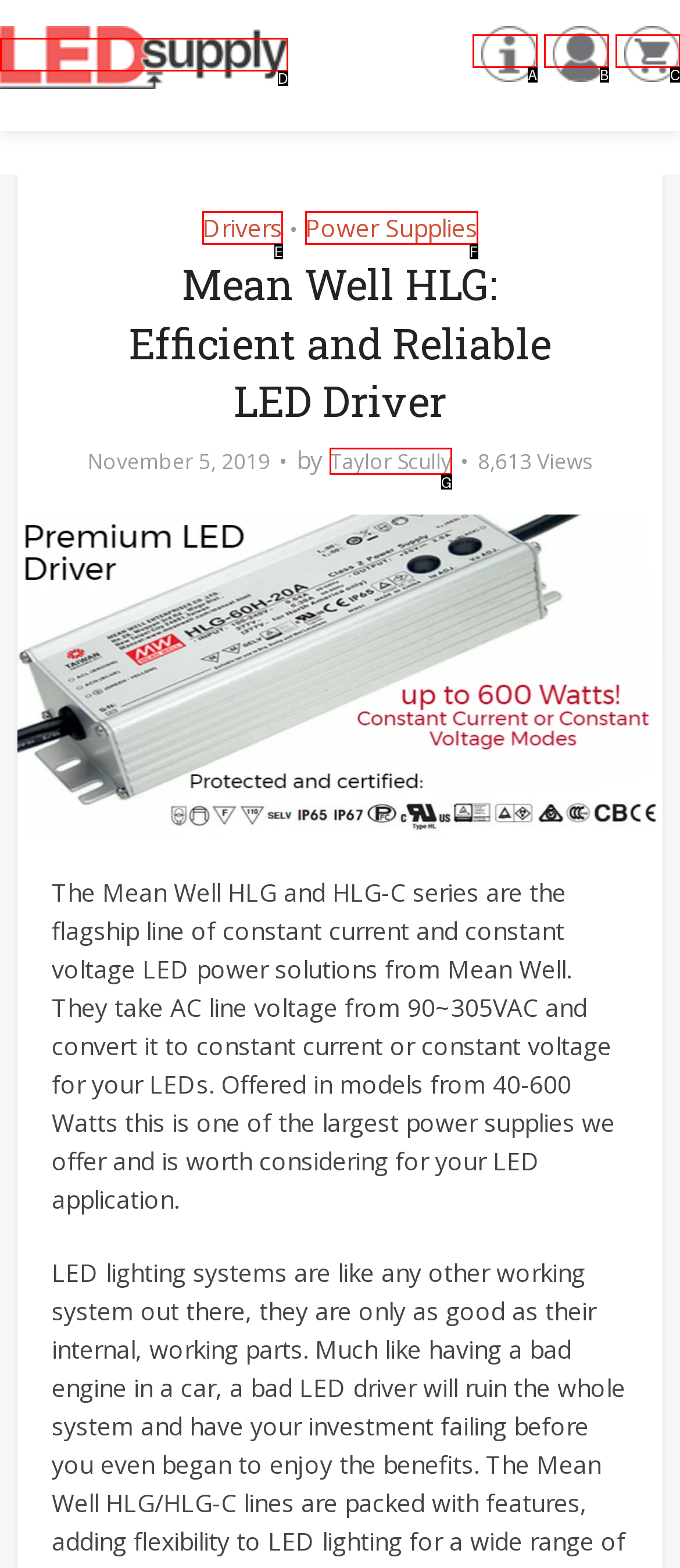Choose the HTML element that best fits the given description: title="User Account or Register". Answer by stating the letter of the option.

B